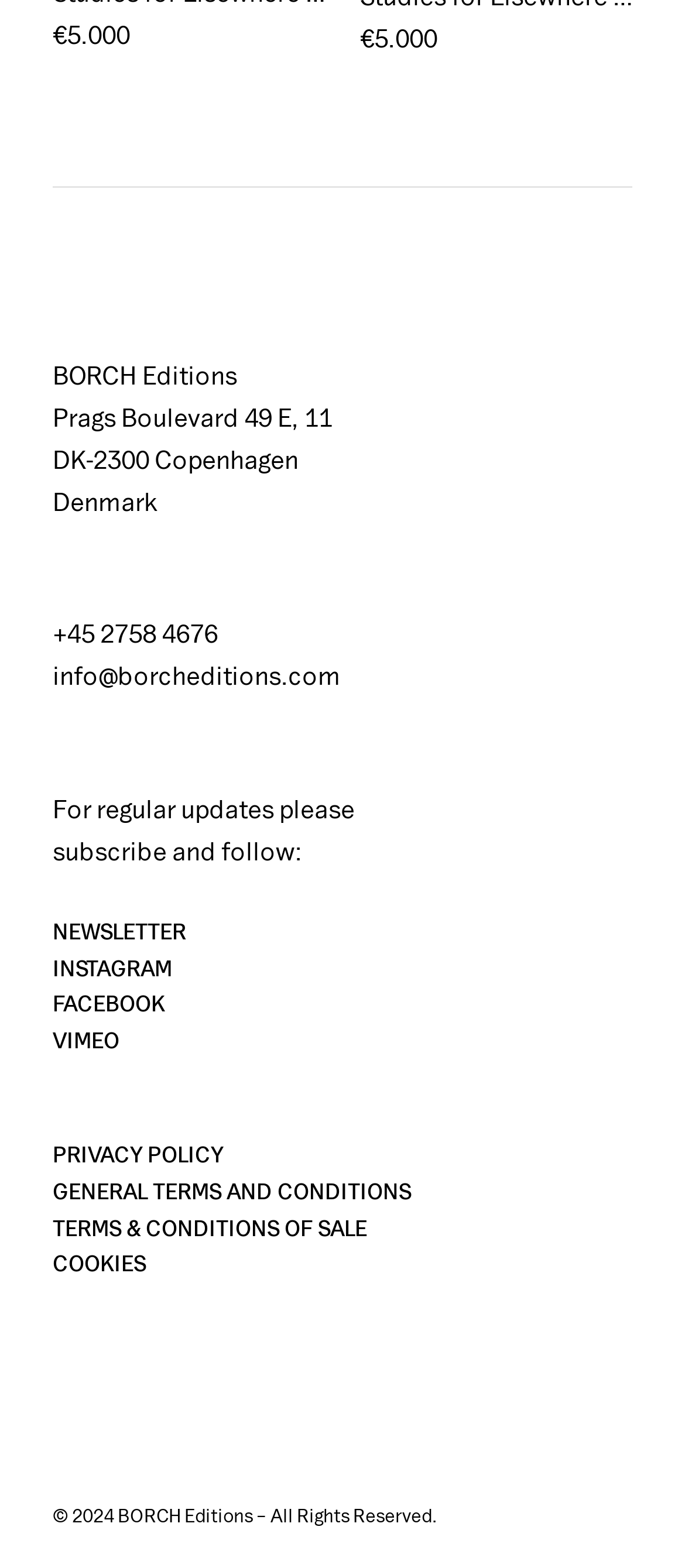Give the bounding box coordinates for the element described by: "Terms & Conditions of Sale".

[0.077, 0.772, 0.89, 0.795]